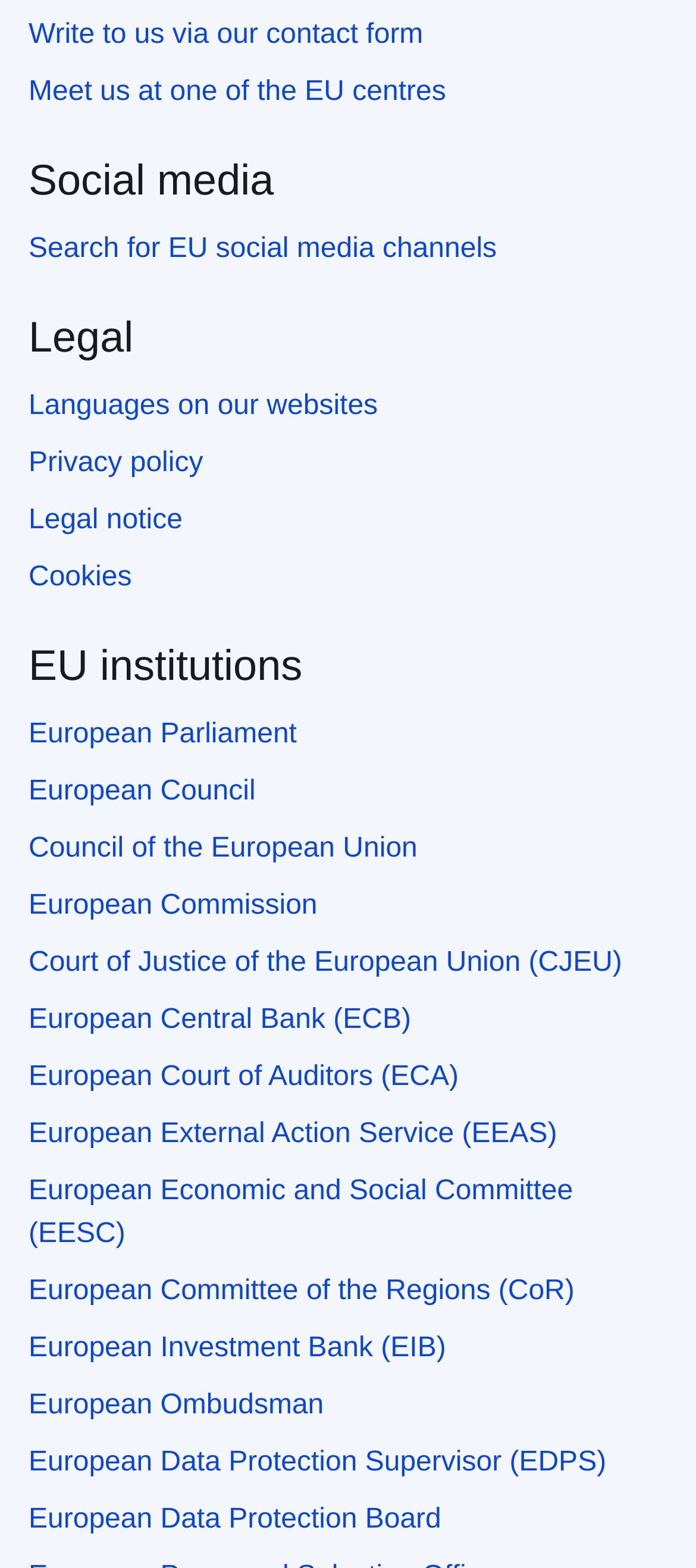Please provide a comprehensive response to the question below by analyzing the image: 
How many headings are there?

I counted the number of headings, which are 'Social media', 'Legal', 'EU institutions', and there are 4 headings in total.